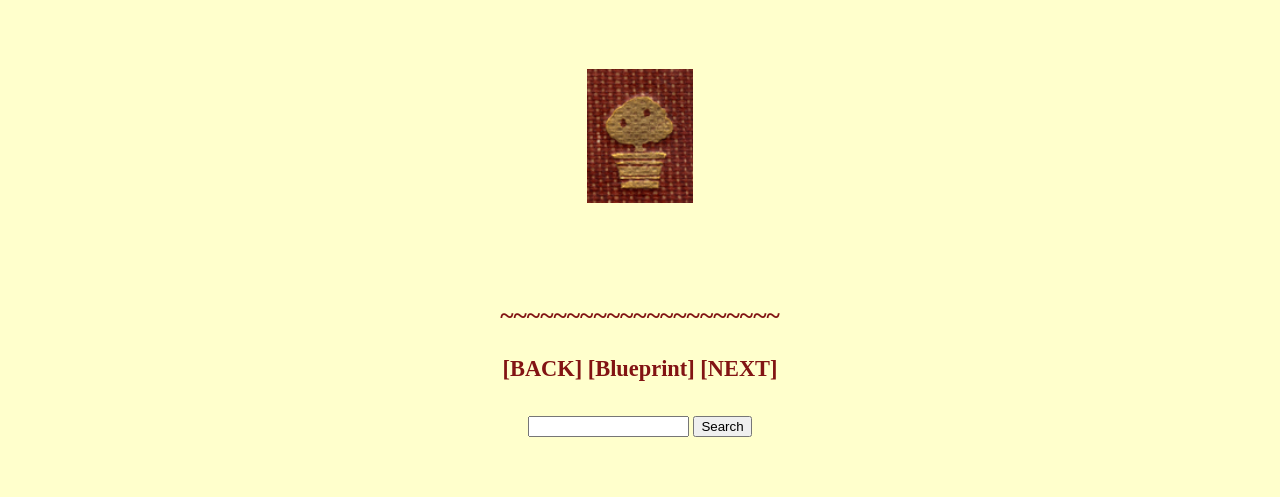What is the theme of the image?
Please utilize the information in the image to give a detailed response to the question.

The image is described as 'Decorated Adorment from the spine of the book, of a tree with gilt leaves on a burgundy woven ground.' This suggests that the theme of the image is a tree, possibly related to a book or literature.